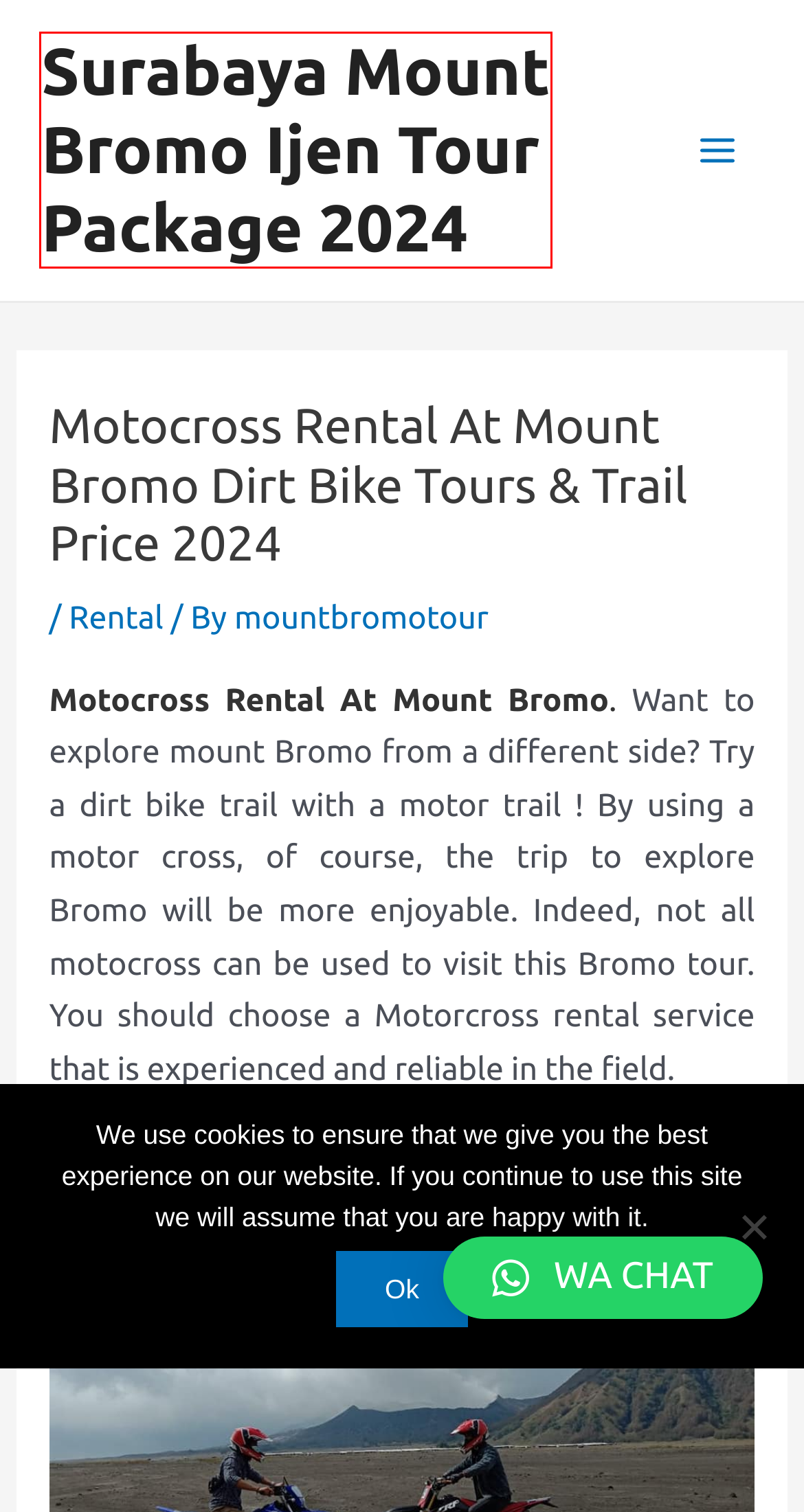You are given a screenshot of a webpage with a red rectangle bounding box around an element. Choose the best webpage description that matches the page after clicking the element in the bounding box. Here are the candidates:
A. Mount Bromo Ijen Tour From Bali Cheap Package Price 2024 Finish Surabaya Yogyakarta Probolinggo
B. Surabaya Mount Bromo Ijen Tour Package Cheap Price Best Service 2024
C. Bromo Tour Archives · Surabaya Mount Bromo Ijen Tour Package 2024
D. Surabaya Bromo Tour Package 2 Day 1 Night Cheap Price 2022
E. Bromo Ijen Tour From Surabaya 3 Days Cheap Package Price 2024
F. Rental Archives · Surabaya Mount Bromo Ijen Tour Package 2024
G. Mount Bromo Ijen Tour From Probolinggo Cheap Price 2024
H. How Much Cost To Go To Mount Bromo Holiday 2024?

B